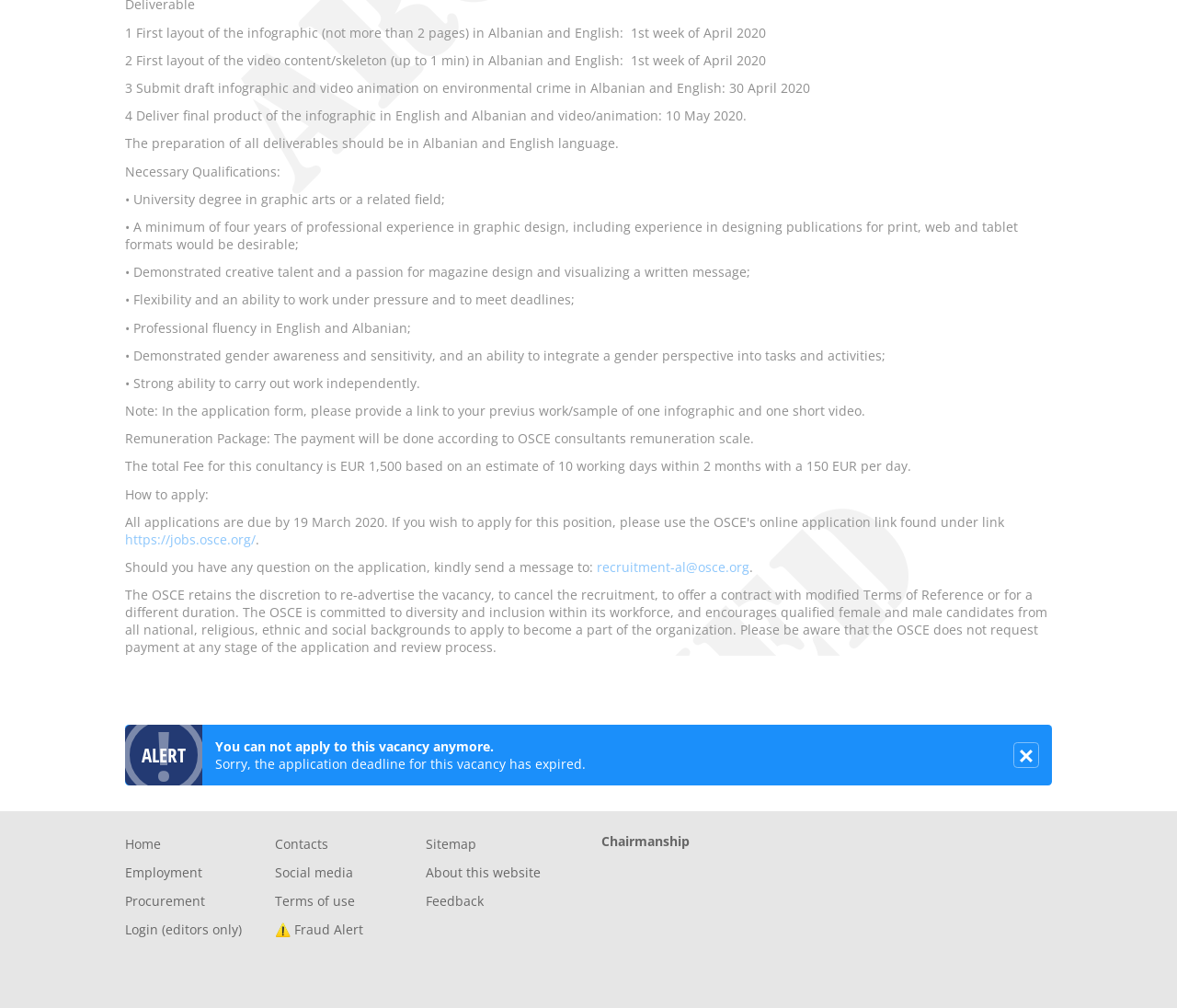What is the language requirement for the consultancy?
Refer to the image and answer the question using a single word or phrase.

English and Albanian